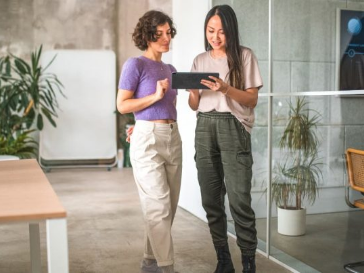What type of pants is the woman on the right wearing?
Please give a detailed and elaborate answer to the question.

The caption describes the woman on the right as wearing dark olive cargo pants, which suggests her lower attire is of that specific type.